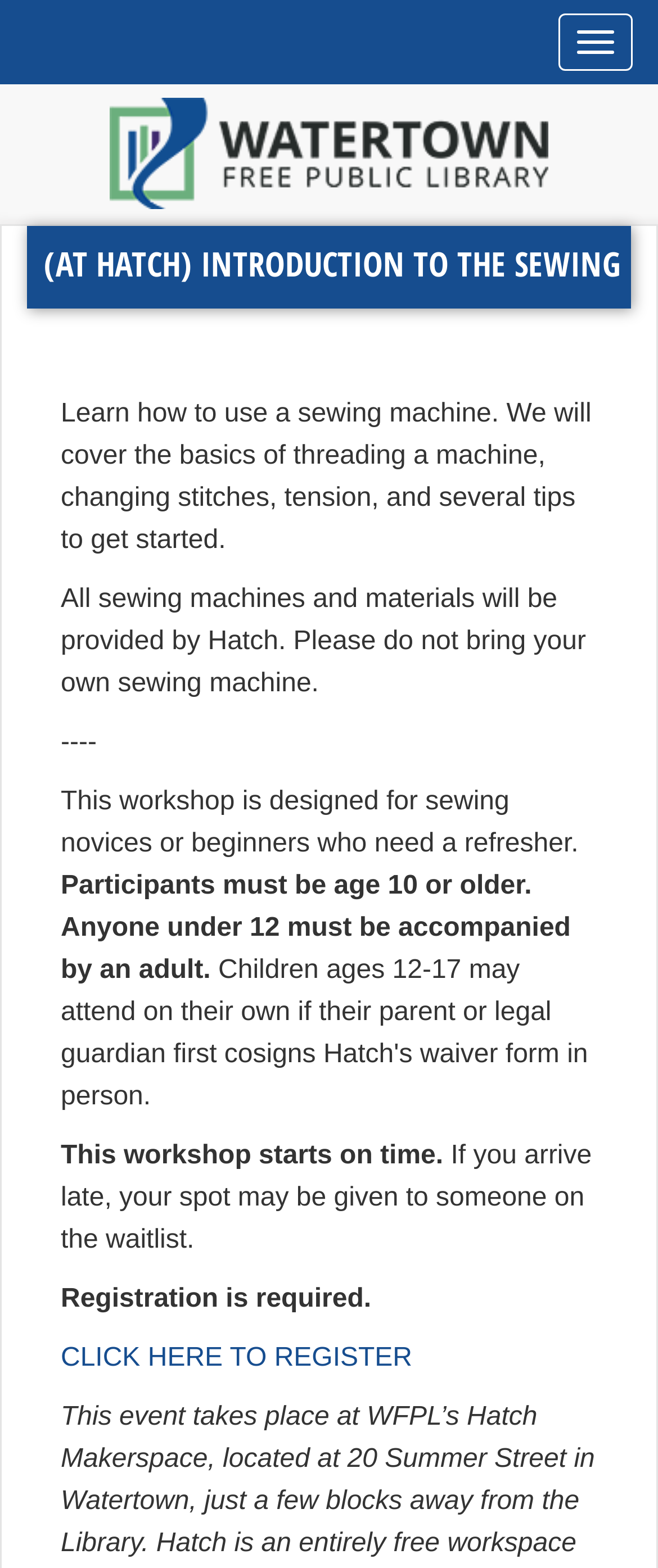Give a one-word or short phrase answer to this question: 
Is registration required for the workshop?

Yes